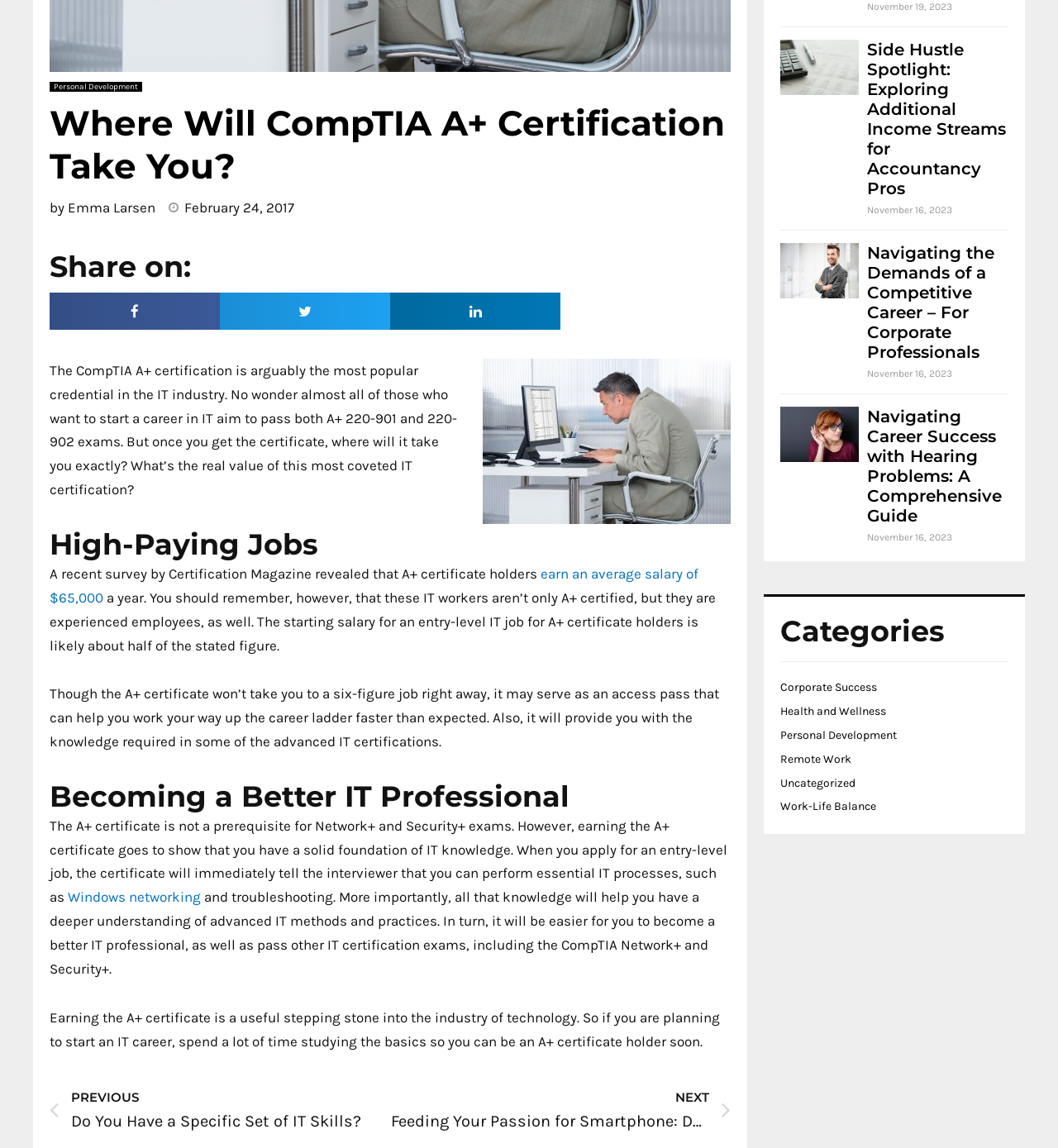Show the bounding box coordinates for the HTML element as described: "Uncategorized".

[0.738, 0.676, 0.809, 0.688]